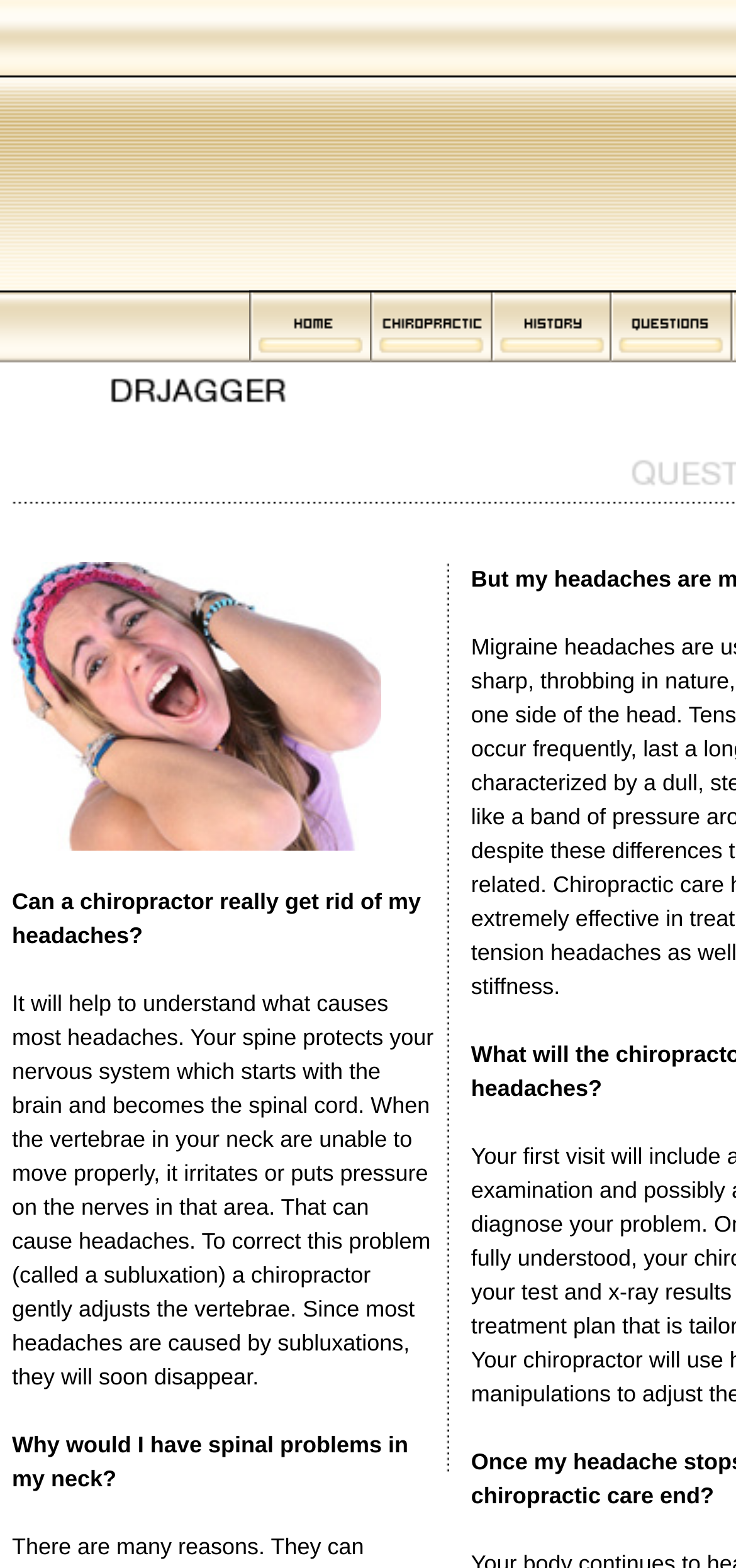How many navigation links are on the top?
Give a single word or phrase answer based on the content of the image.

4